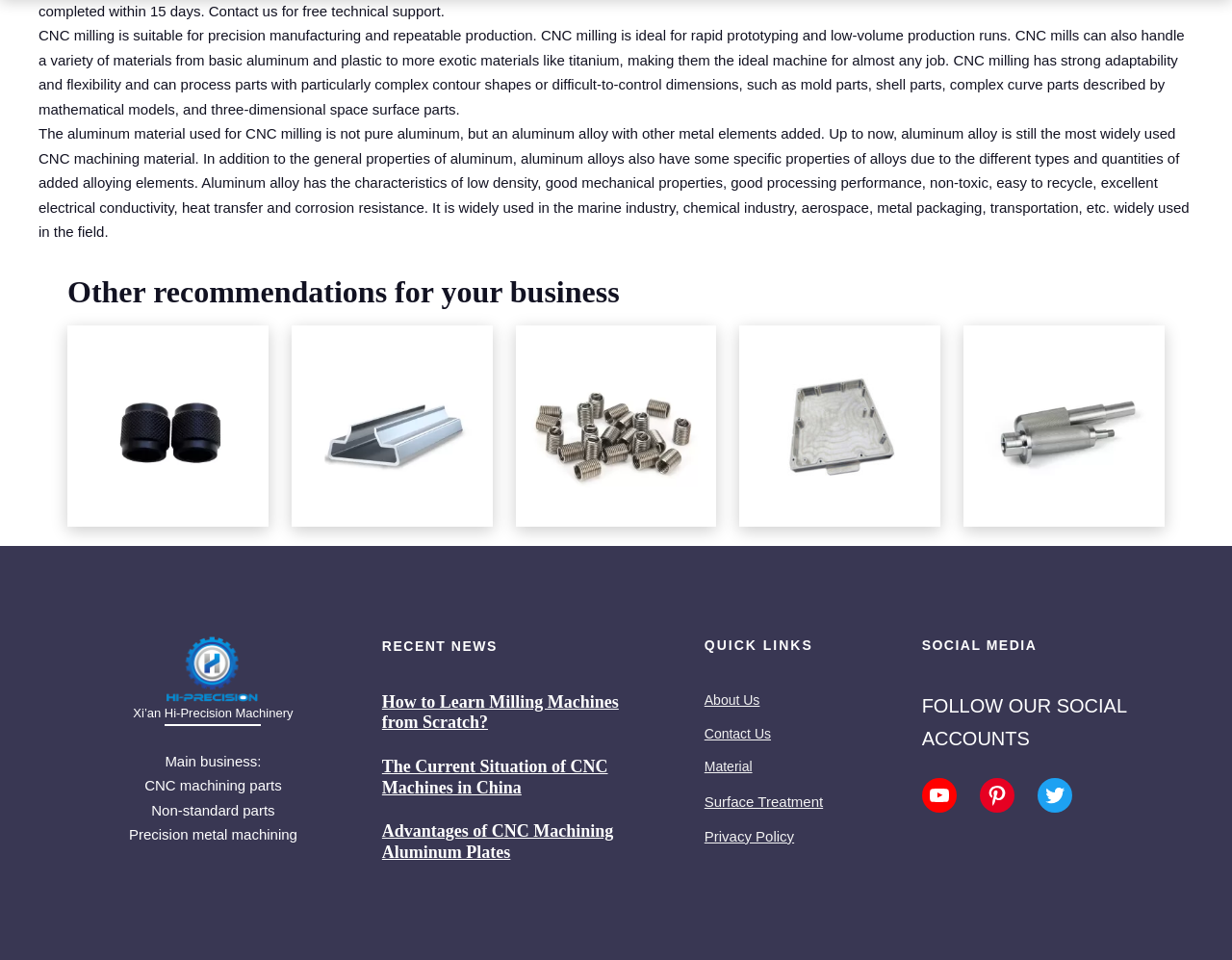Provide a single word or phrase to answer the given question: 
What are the social media platforms mentioned on this webpage?

YouTube, Pinterest, Twitter